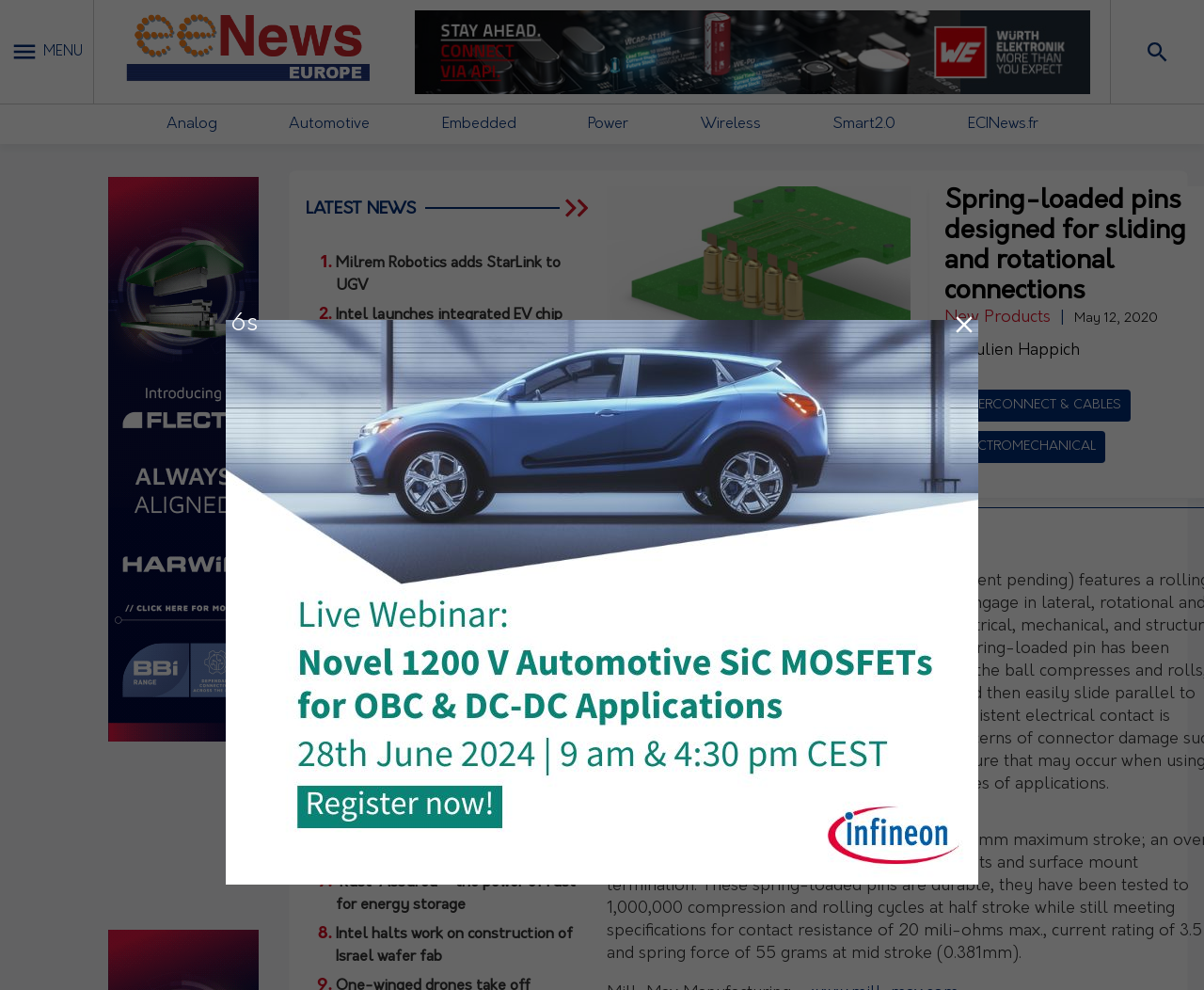What is the title of the latest news article?
Please look at the screenshot and answer in one word or a short phrase.

Milrem Robotics adds StarLink to UGV